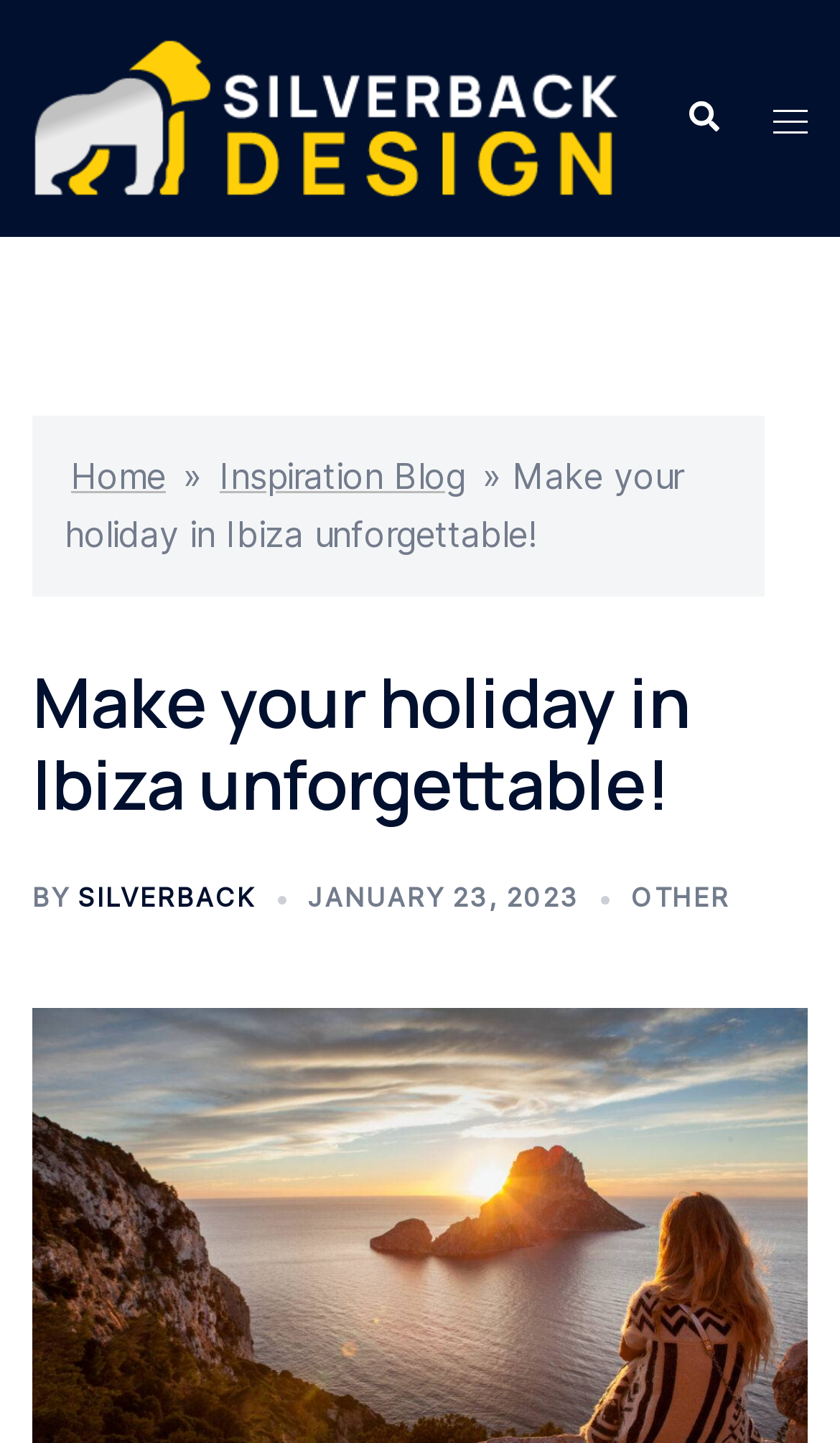How many main menu items are there?
Kindly offer a comprehensive and detailed response to the question.

The main menu items can be found on the top-right side of the webpage. There are three links: 'Home', 'Inspiration Blog', and a dropdown menu toggle. Therefore, there are three main menu items.